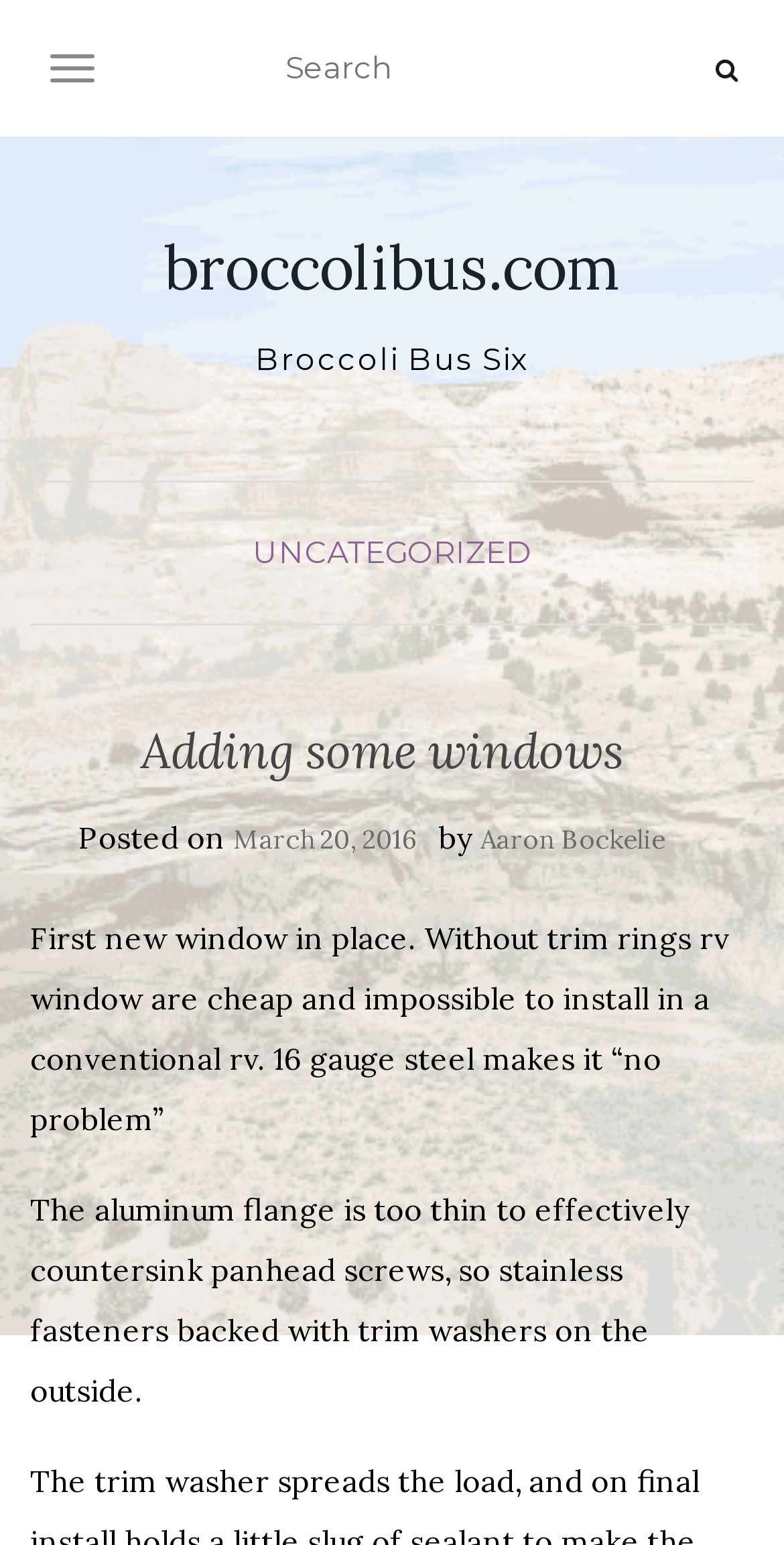Answer the question briefly using a single word or phrase: 
What is the category of the article?

UNCATEGORIZED